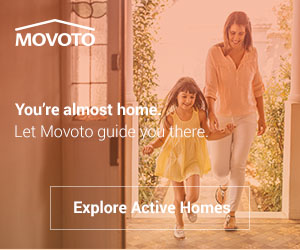Respond to the question below with a single word or phrase:
What is the primary source of light in the scene?

Natural light